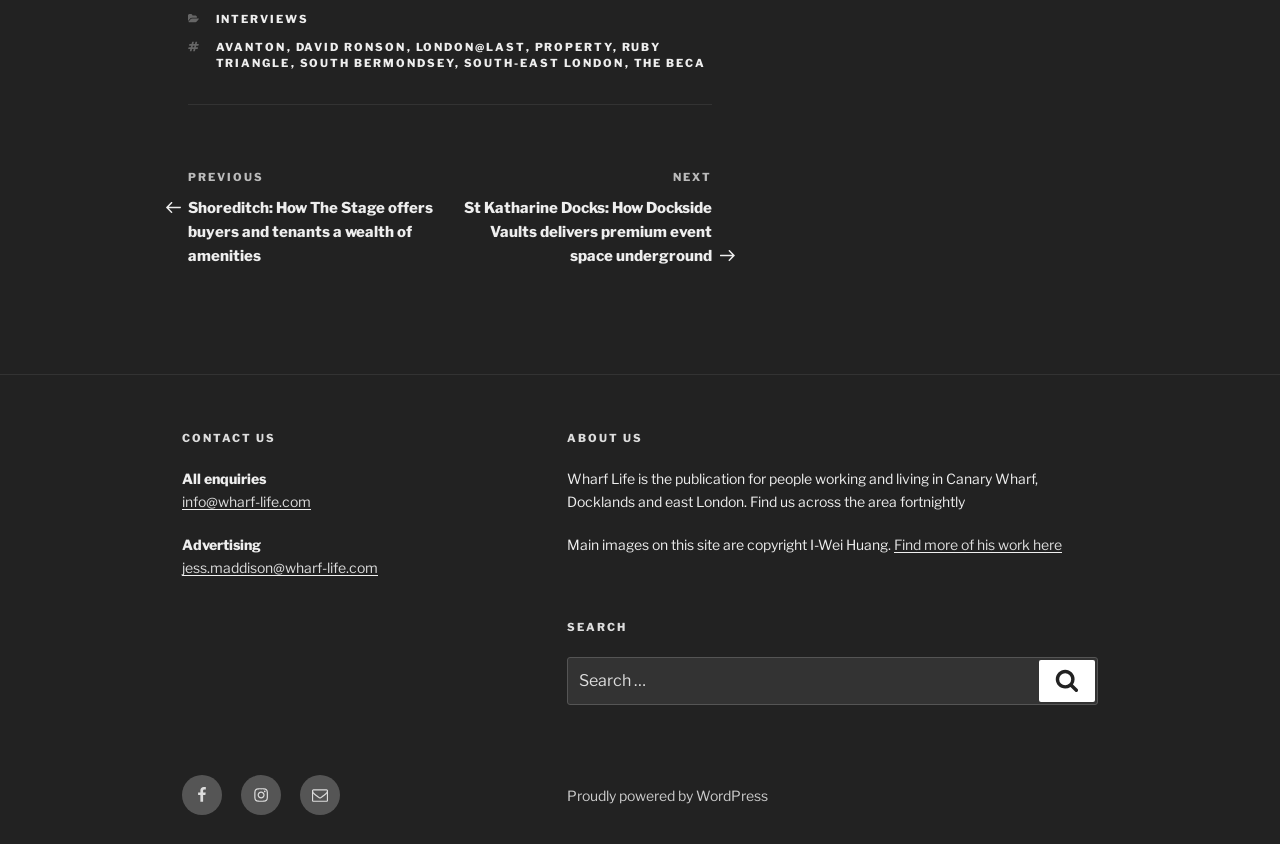Using the provided element description: "David Ronson", identify the bounding box coordinates. The coordinates should be four floats between 0 and 1 in the order [left, top, right, bottom].

[0.231, 0.047, 0.318, 0.063]